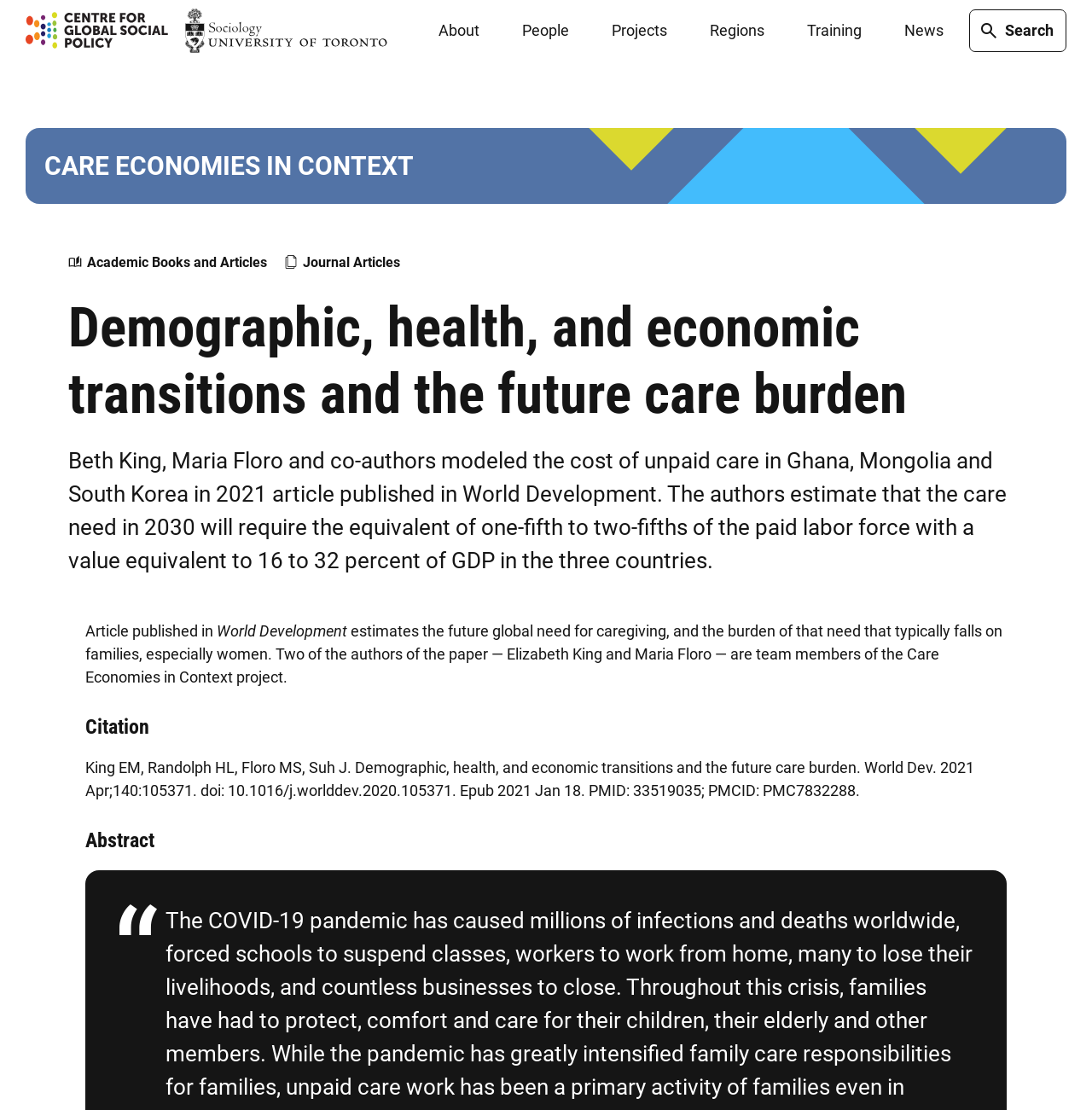What is the title of the article mentioned on the webpage?
Refer to the image and provide a thorough answer to the question.

I found the answer by reading the heading element with bounding box coordinates [0.062, 0.265, 0.938, 0.385]. The heading text mentions the title of the article.